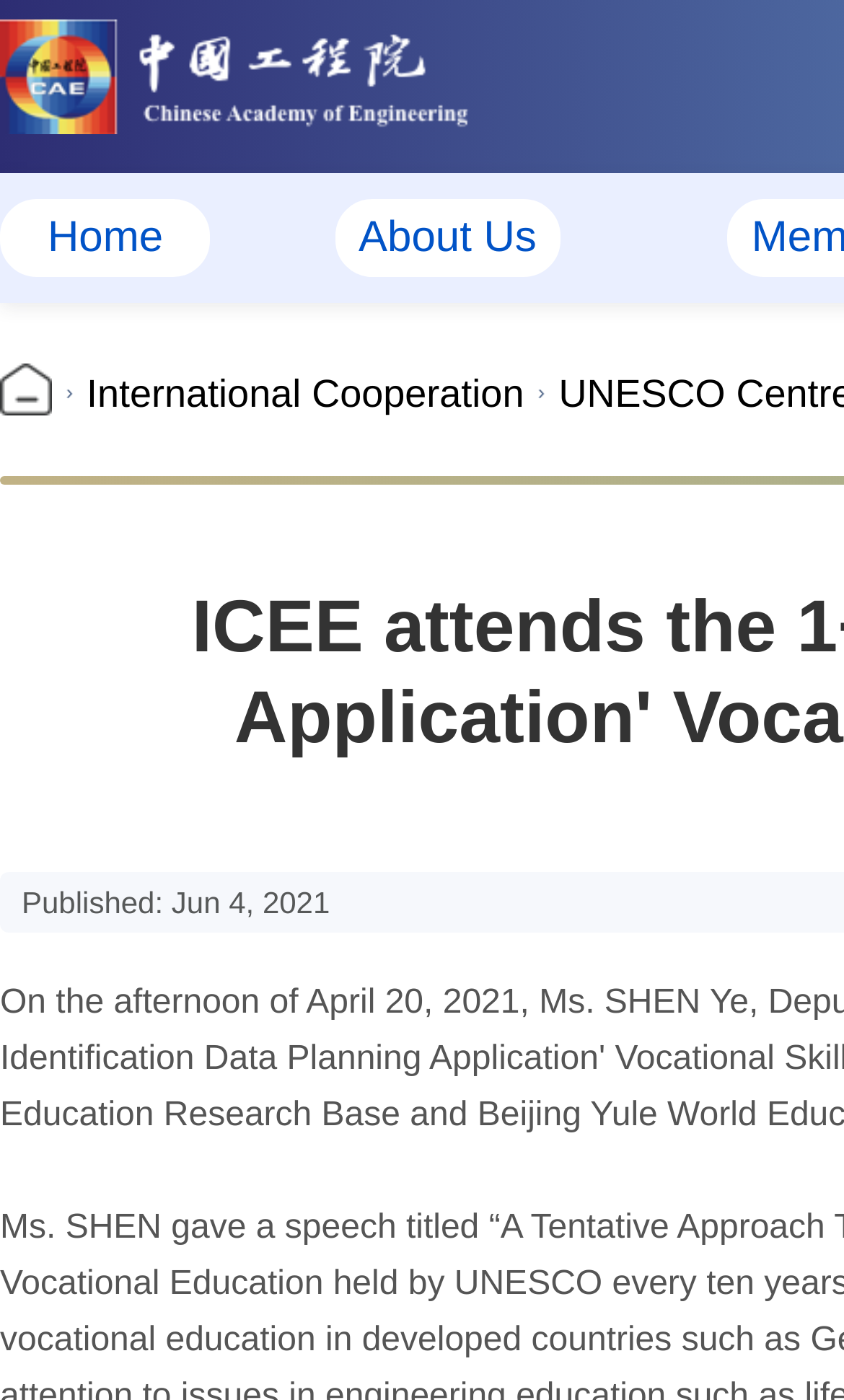Find the bounding box coordinates for the element described here: "International Cooperation".

[0.074, 0.26, 0.634, 0.297]